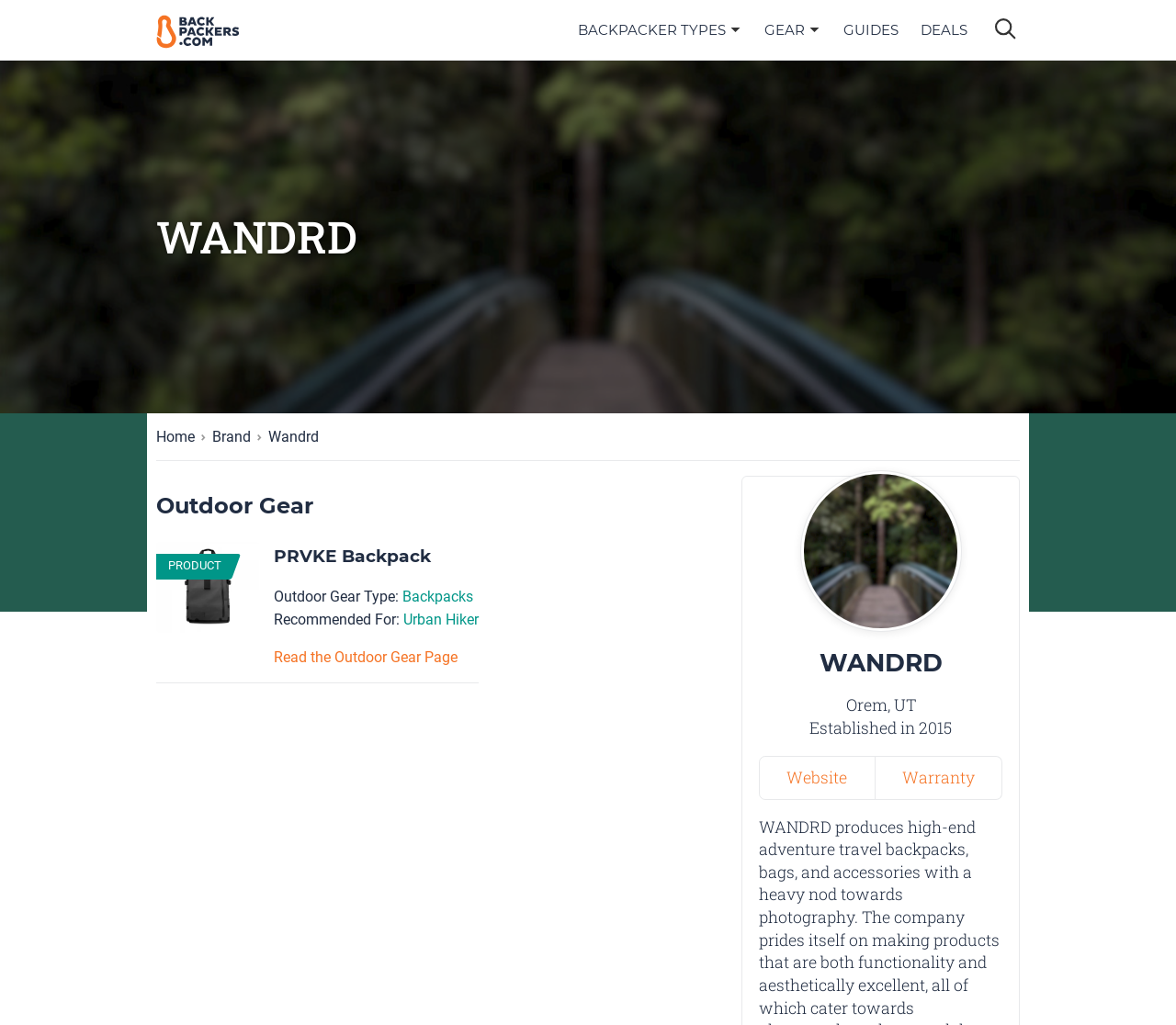Respond to the question below with a single word or phrase:
How many main categories are listed at the top of the webpage?

4